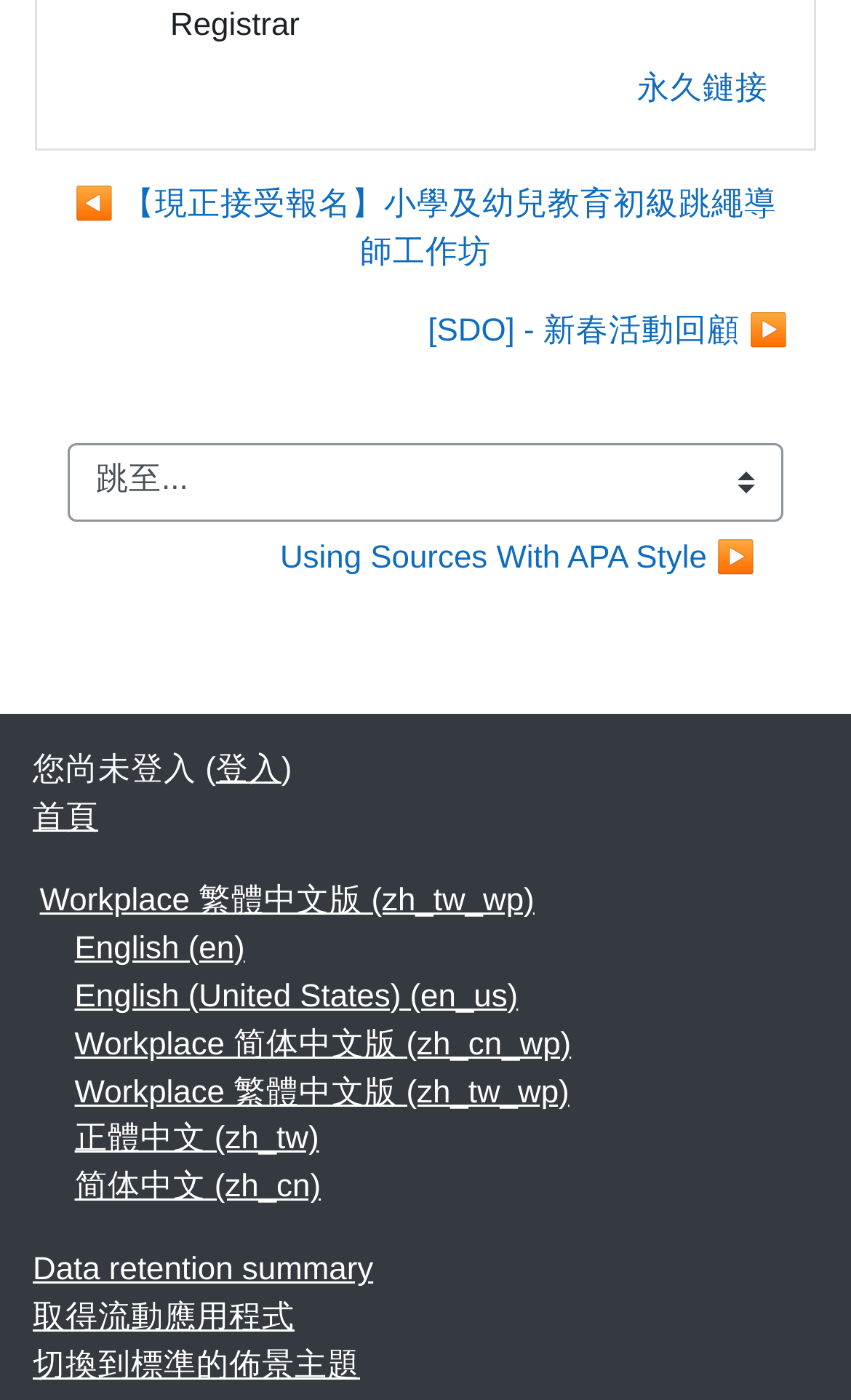Find and indicate the bounding box coordinates of the region you should select to follow the given instruction: "Check the 'JUNE' date".

None